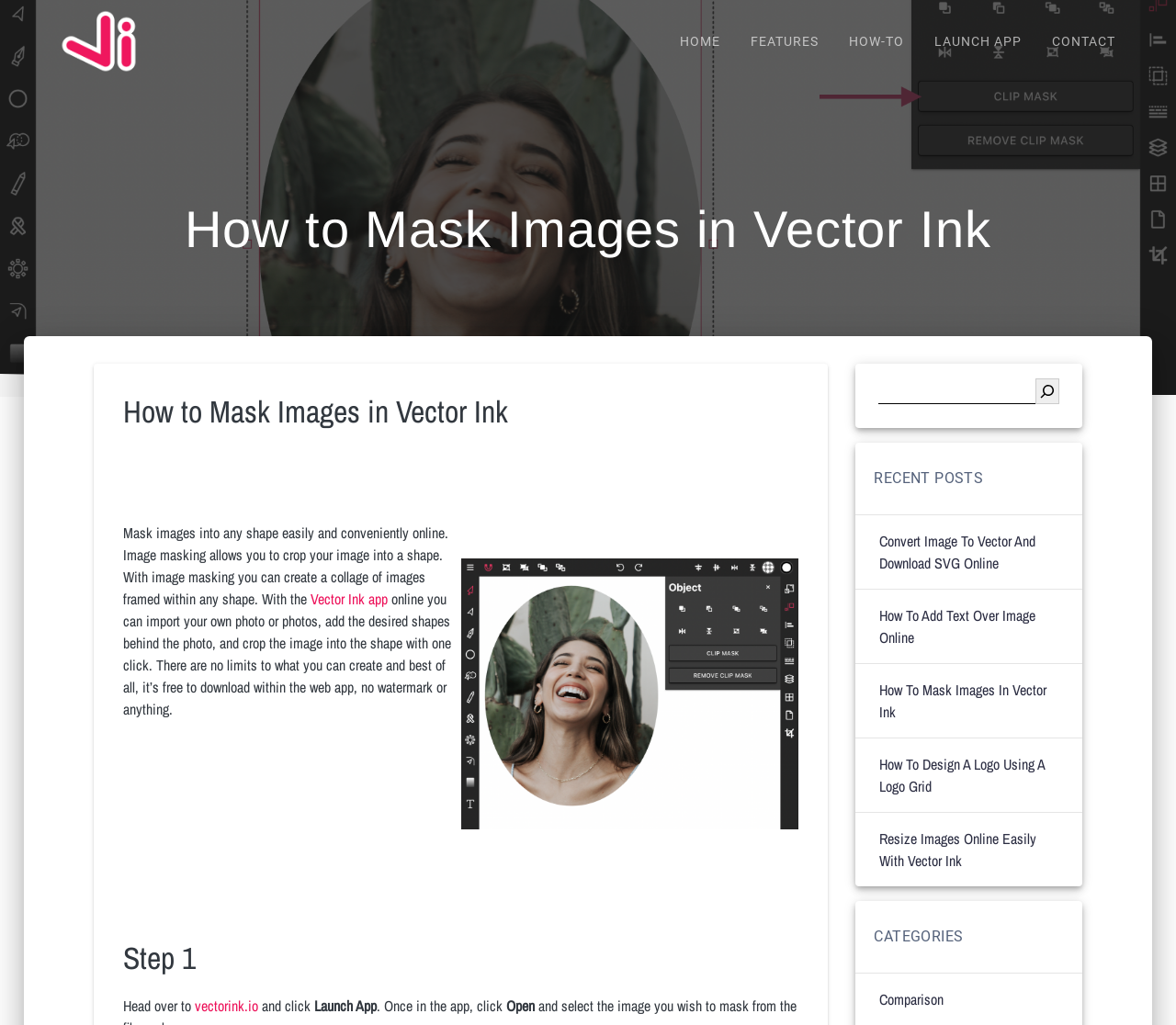Extract the primary headline from the webpage and present its text.

How to Mask Images in Vector Ink